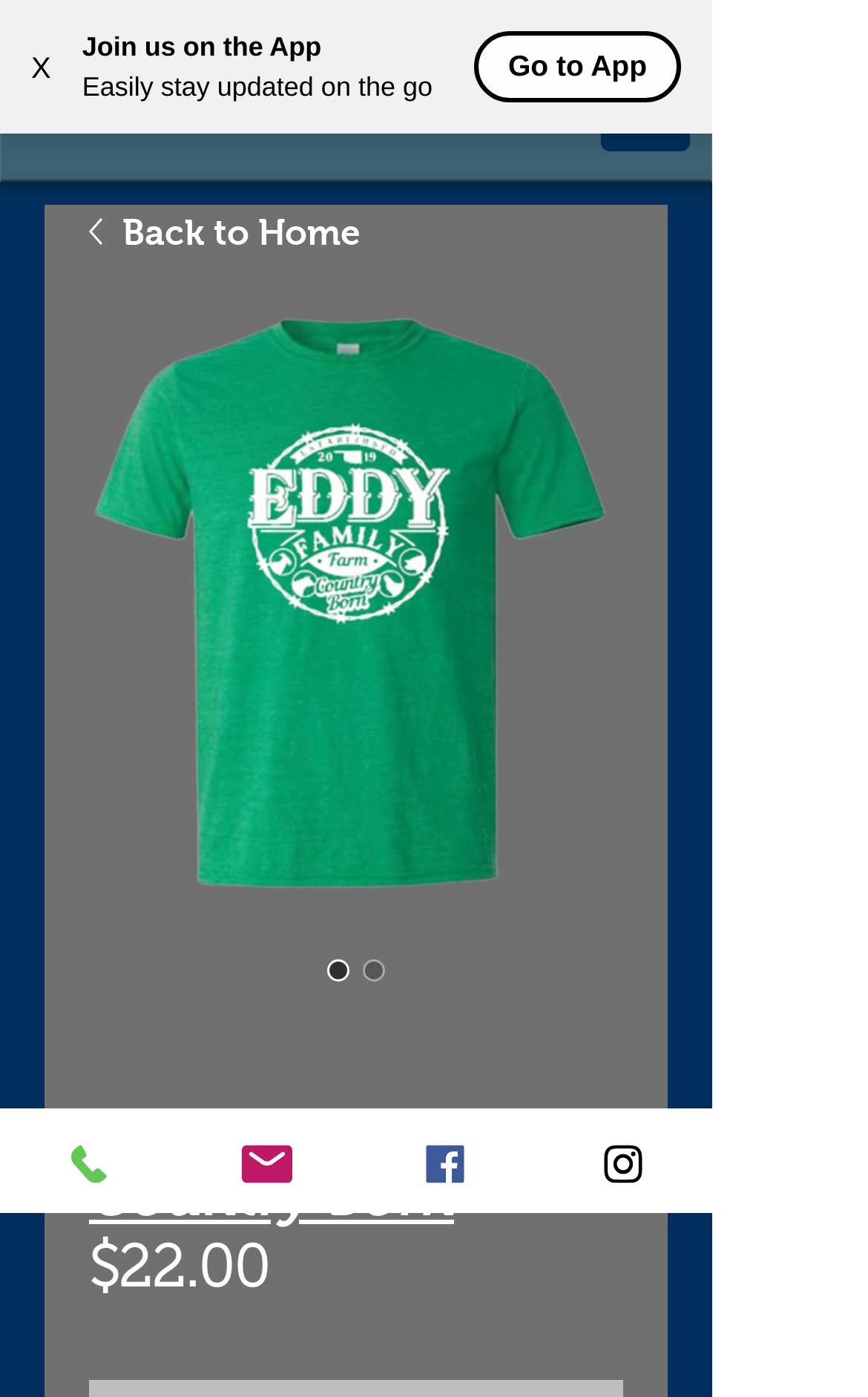Identify the bounding box for the UI element that is described as follows: "Facebook".

[0.41, 0.793, 0.615, 0.868]